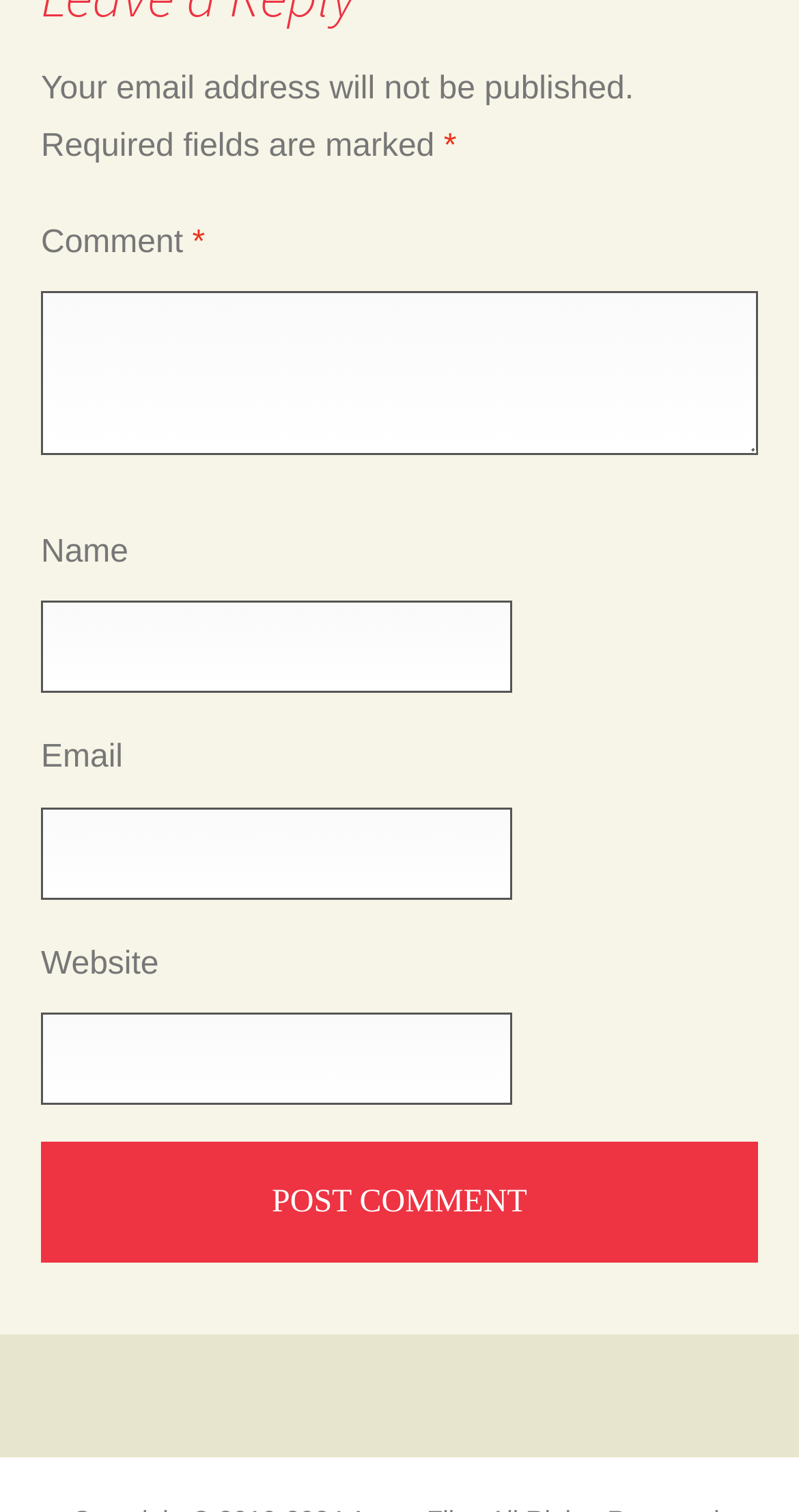What is required to be filled in?
Examine the webpage screenshot and provide an in-depth answer to the question.

The webpage indicates that the 'Comment' field is required by marking it with an asterisk (*) and stating 'Required fields are marked'. This suggests that users must fill in the 'Comment' field in order to submit their comment.